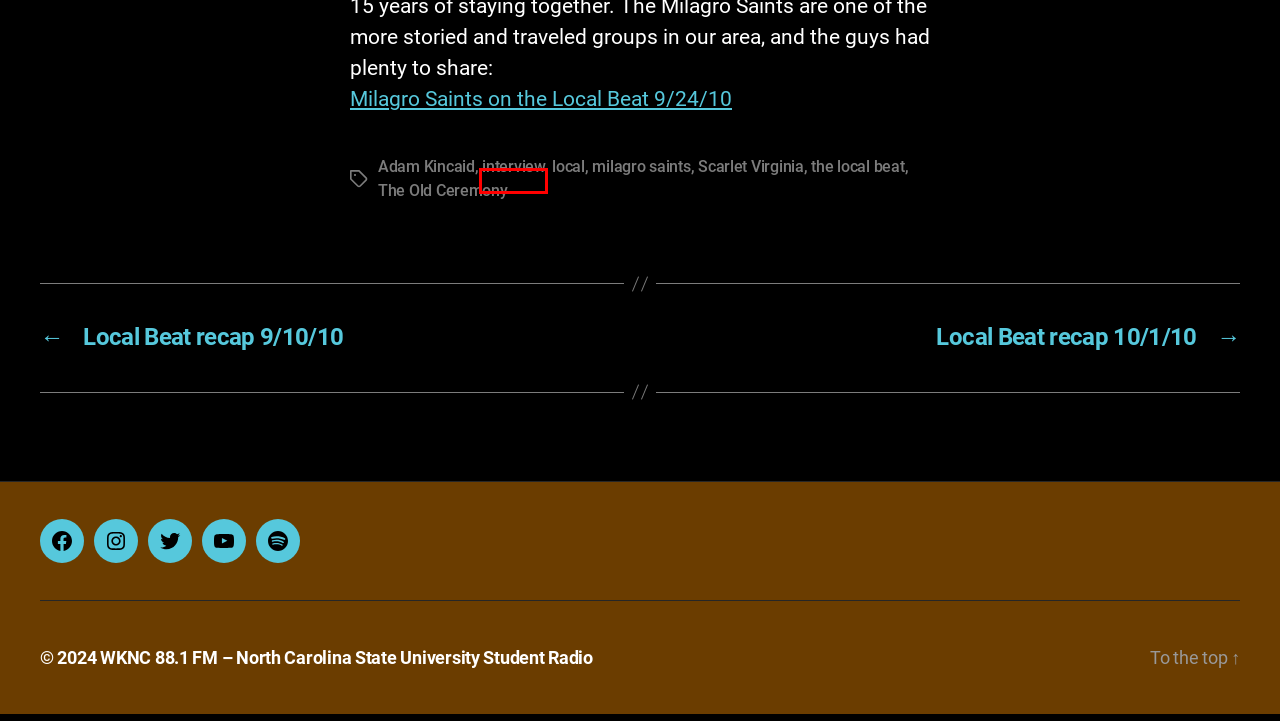You have a screenshot showing a webpage with a red bounding box highlighting an element. Choose the webpage description that best fits the new webpage after clicking the highlighted element. The descriptions are:
A. Local Beat recap 9/10/10 - WKNC 88.1 FM - North Carolina State University Student Radio
B. interview Archives - WKNC 88.1 FM - North Carolina State University Student Radio
C. Scarlet Virginia Archives - WKNC 88.1 FM - North Carolina State University Student Radio
D. the local beat Archives - WKNC 88.1 FM - North Carolina State University Student Radio
E. The Old Ceremony Archives - WKNC 88.1 FM - North Carolina State University Student Radio
F. Local Beat recap 10/1/10 - WKNC 88.1 FM - North Carolina State University Student Radio
G. milagro saints Archives - WKNC 88.1 FM - North Carolina State University Student Radio
H. local Archives - WKNC 88.1 FM - North Carolina State University Student Radio

B